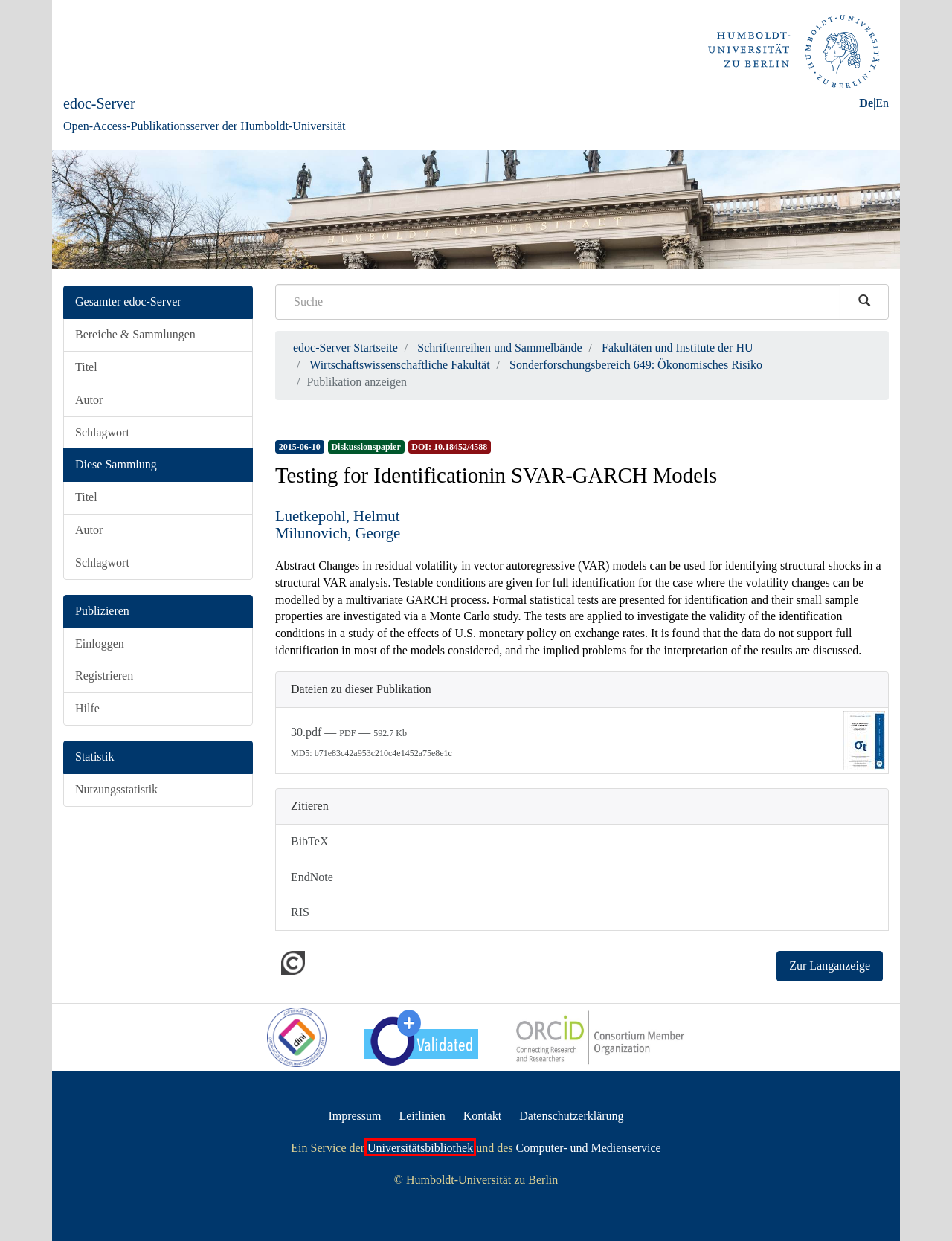Analyze the given webpage screenshot and identify the UI element within the red bounding box. Select the webpage description that best matches what you expect the new webpage to look like after clicking the element. Here are the candidates:
A. OpenAIRE
B. Impressum — Humboldt-Universität zu Berlin
C. ORCID
D. edoc-Server
E. Universitätsbibliothek der Humboldt-Universität zu Berlin — Deutsch
F. In Copyright | Rights Statements
G. Humboldt-Universität zu Berlin
H. Datenschutzhinweise — edoc-Server

E